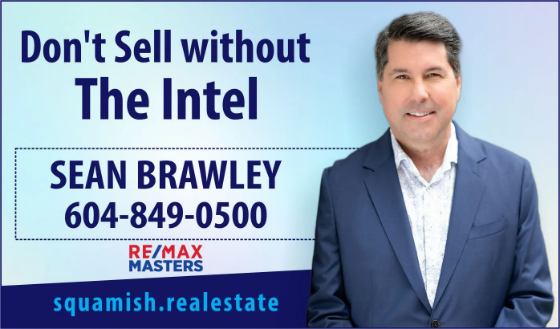Give a thorough description of the image, including any visible elements and their relationships.

The image features Sean Brawley, a real estate professional associated with RE/MAX Masters. He is standing against a light blue background, wearing a smart, dark jacket over a white shirt, presenting a friendly and approachable demeanor. Prominently displayed in the image is the message “Don't Sell without The Intel,” emphasizing the importance of having insider knowledge in the real estate market. Below his name, his contact number (604-849-0500) is provided for potential clients. At the bottom of the image, the web address “squamish.realeState” indicates his focus on the Squamish real estate market, suggesting local expertise and resources for prospective buyers and sellers.